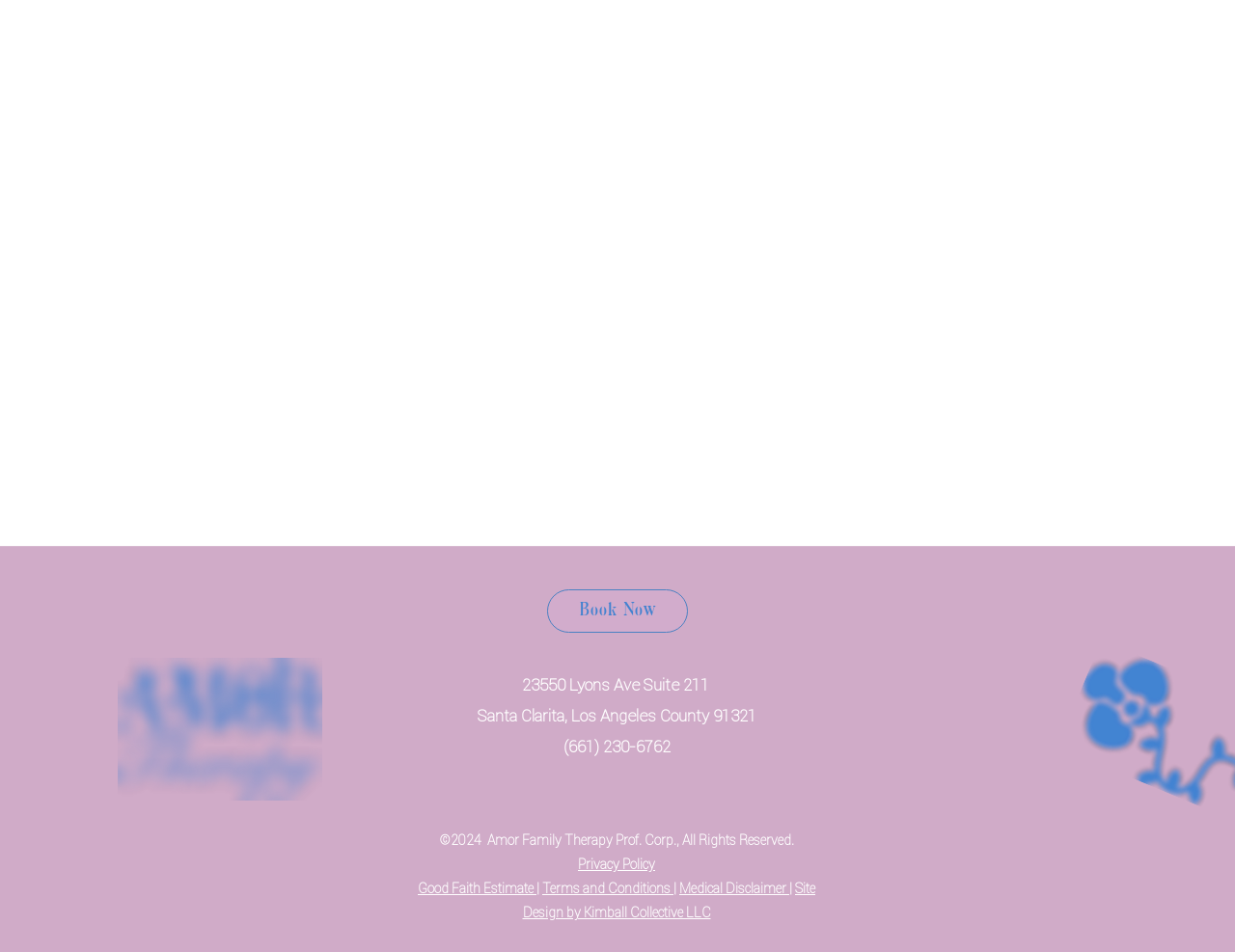What is the name of the company that designed the website?
Respond to the question with a single word or phrase according to the image.

Kimball Collective LLC